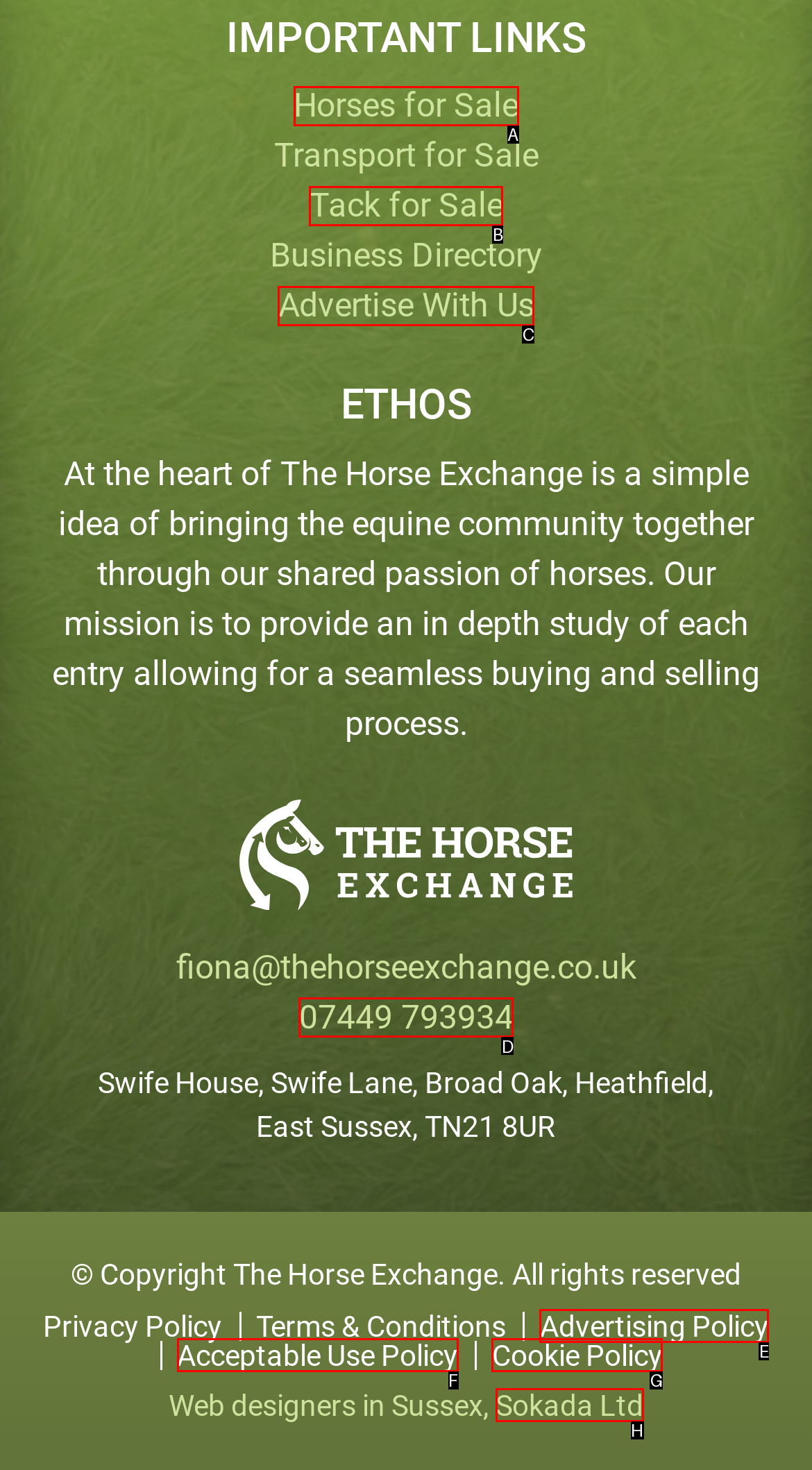Identify the HTML element that corresponds to the description: Acceptable Use Policy Provide the letter of the matching option directly from the choices.

F